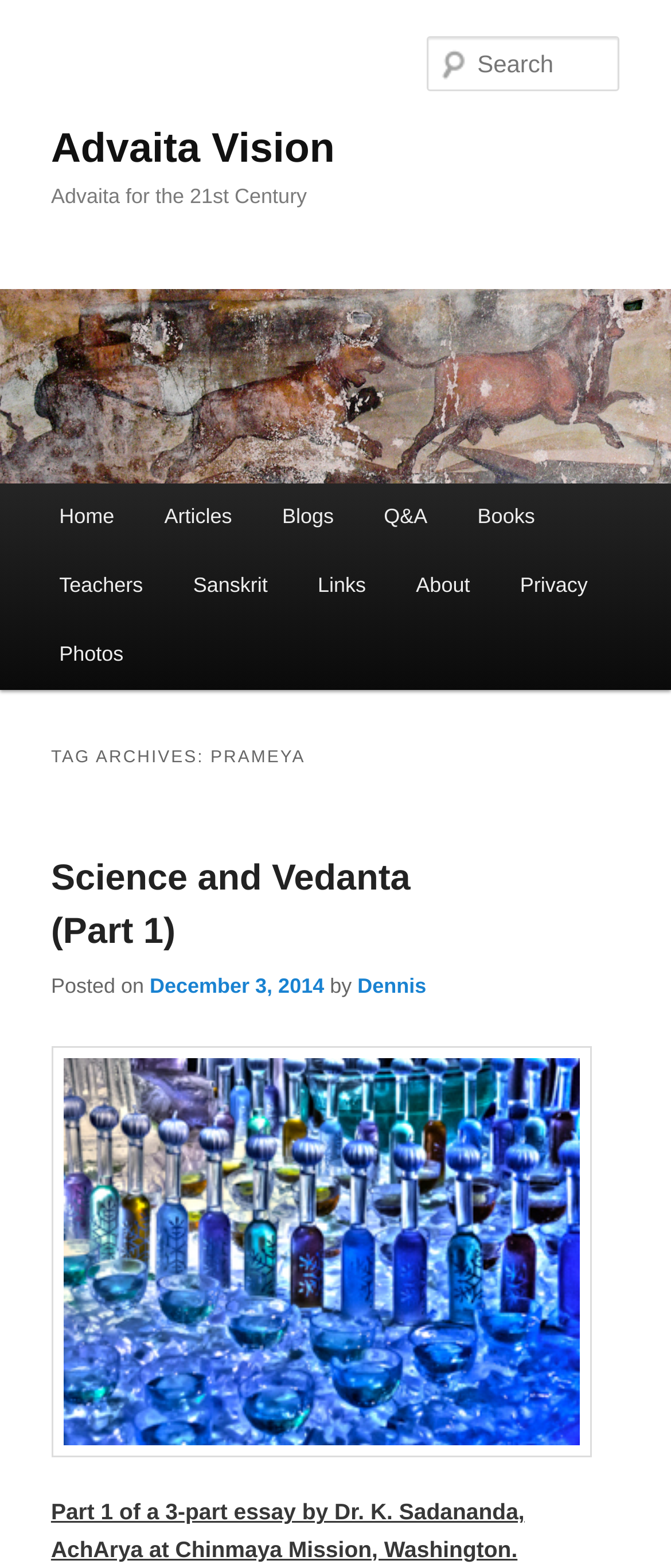Please specify the bounding box coordinates of the clickable region necessary for completing the following instruction: "Learn about Advaita Vision". The coordinates must consist of four float numbers between 0 and 1, i.e., [left, top, right, bottom].

[0.076, 0.08, 0.499, 0.11]